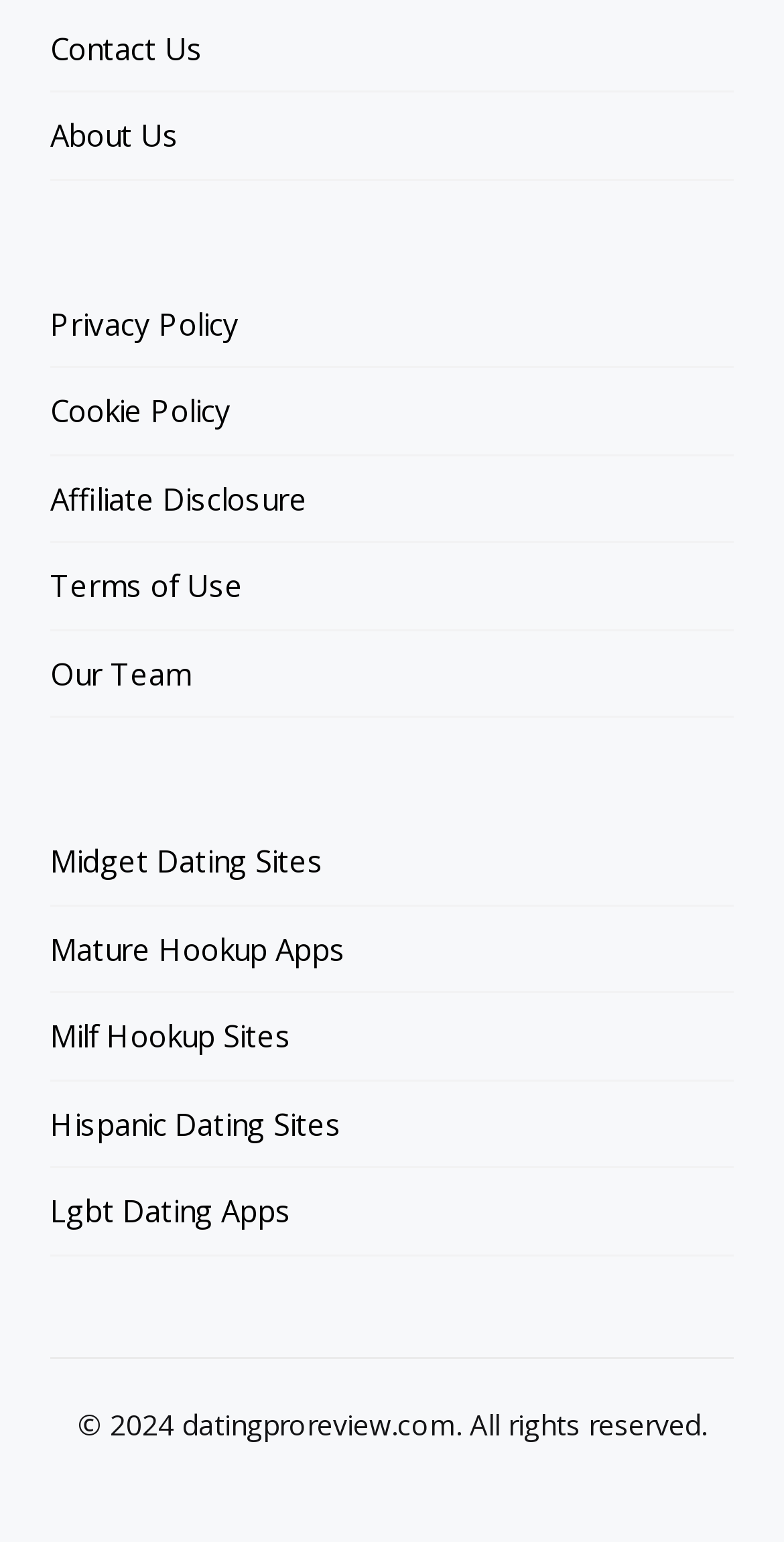Using the provided element description "Hispanic Dating Sites", determine the bounding box coordinates of the UI element.

[0.064, 0.701, 0.436, 0.757]